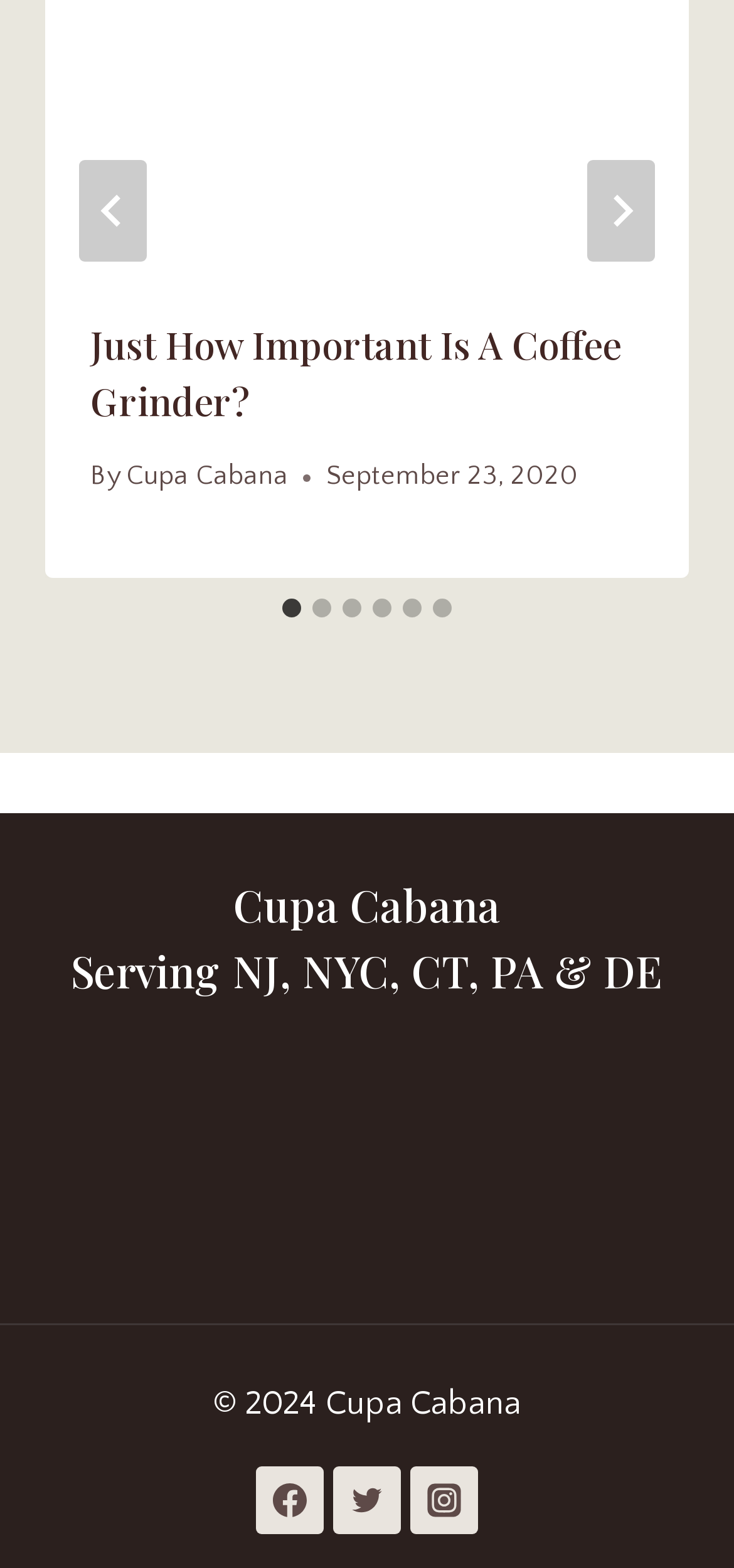Locate the bounding box coordinates of the region to be clicked to comply with the following instruction: "Read the article". The coordinates must be four float numbers between 0 and 1, in the form [left, top, right, bottom].

[0.123, 0.201, 0.877, 0.273]